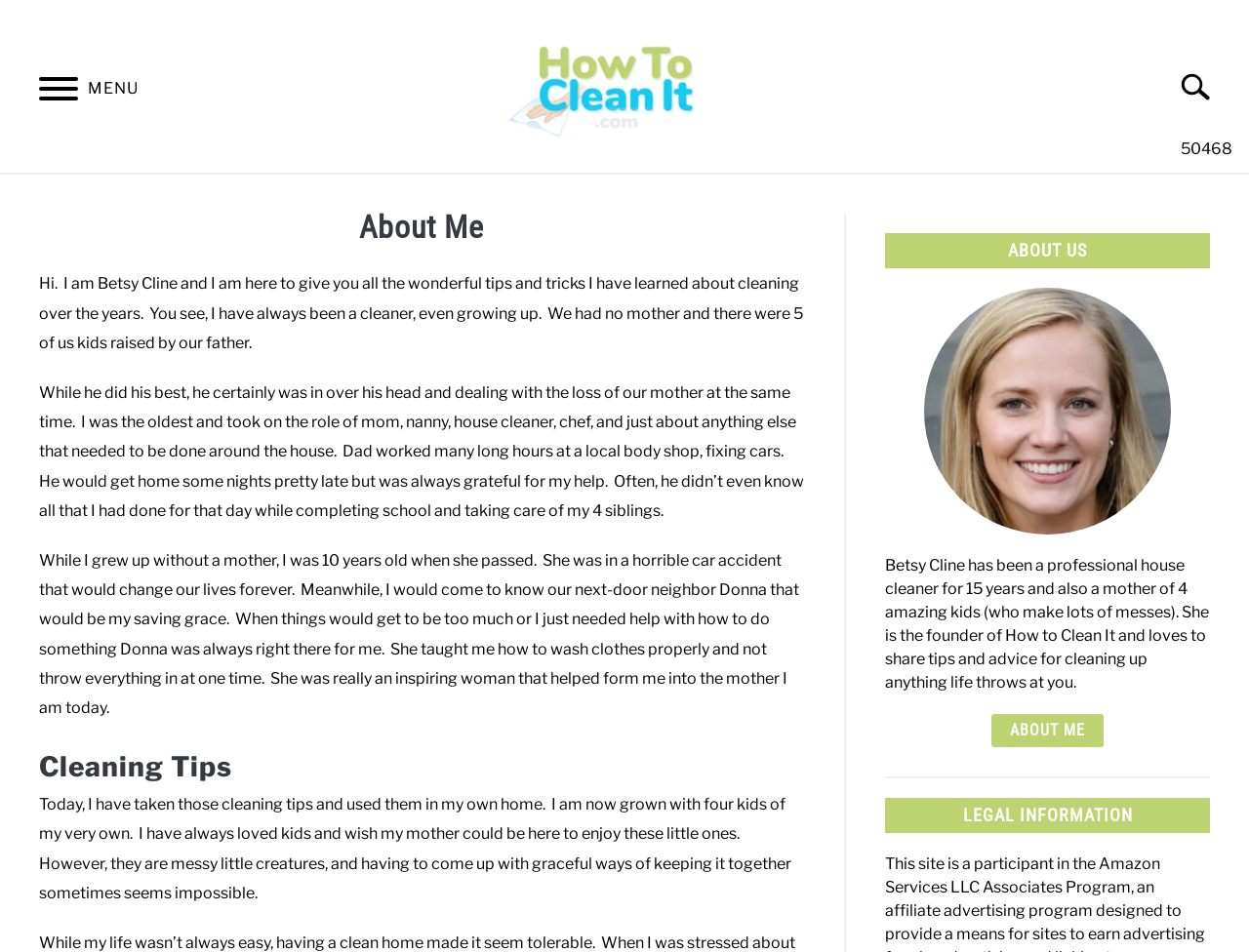Specify the bounding box coordinates of the area to click in order to follow the given instruction: "Go to 'APPLIANCES'."

[0.248, 0.182, 0.352, 0.231]